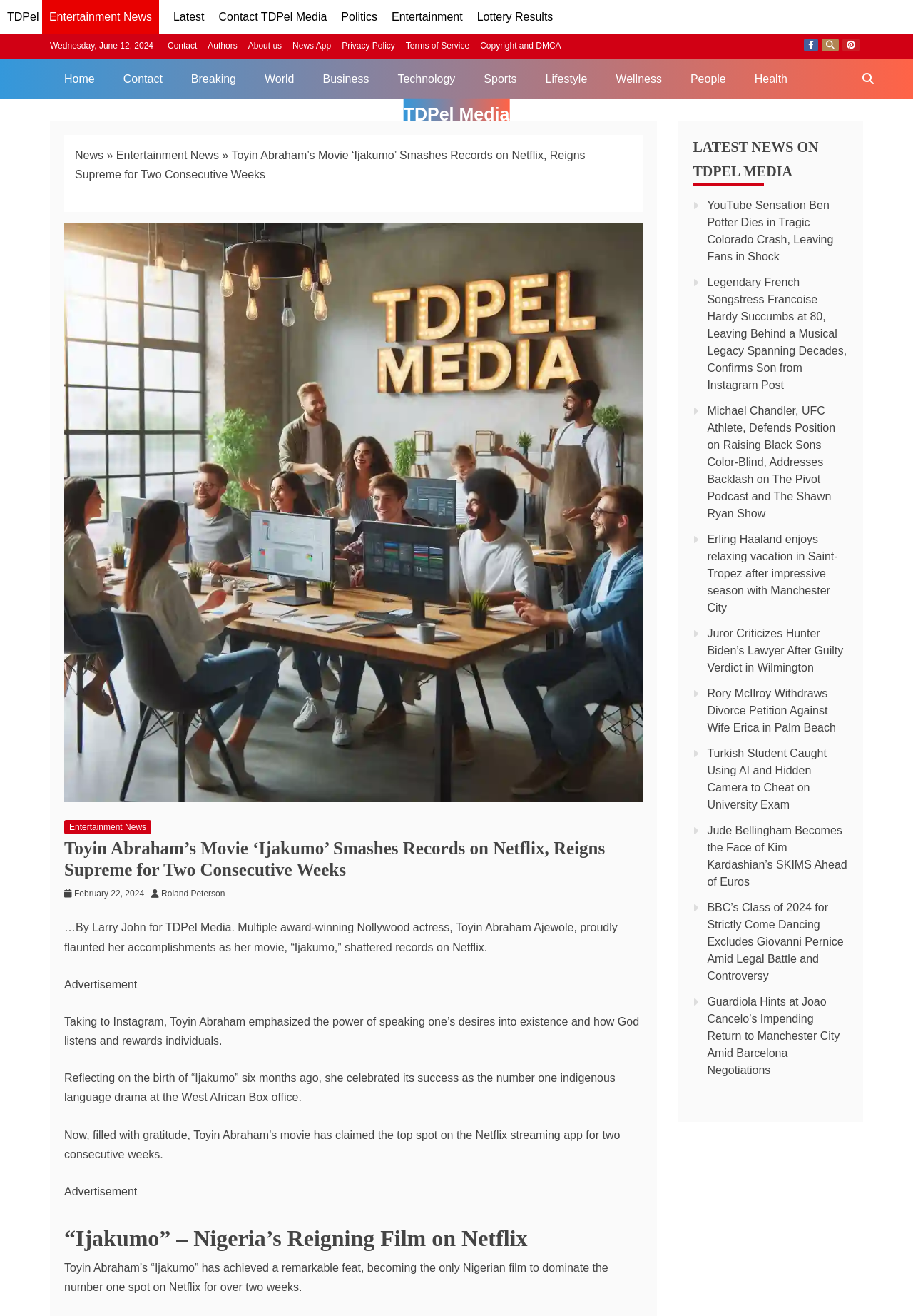Generate a comprehensive description of the webpage.

This webpage is an article about Toyin Abraham's movie "Ijakumo" breaking records on Netflix. At the top, there are several links to different sections of the website, including "TDPel", "Latest", "Contact TDPel Media", "Politics", "Entertainment", and "Lottery Results". Below these links, there is a date displayed as "Wednesday, June 12, 2024". 

To the right of the date, there are more links to "Contact", "Authors", "About us", "News App", "Privacy Policy", "Terms of Service", and "Copyright and DMCA". Further to the right, there are social media links to Facebook, Twitter, and Pinterest.

Below these links, there is a navigation bar with links to "Home", "Contact", "Breaking", "World", "Business", "Technology", "Sports", "Lifestyle", "Wellness", "People", and "Health". To the right of the navigation bar, there is a search bar labeled "Search TDPel Media".

The main content of the webpage is an article about Toyin Abraham's movie "Ijakumo" breaking records on Netflix. The article is divided into sections, with headings and paragraphs of text. There is also an image related to the article. The article discusses how Toyin Abraham's movie has achieved success on Netflix, becoming the number one indigenous language drama at the West African Box office and claiming the top spot on the Netflix streaming app for two consecutive weeks.

To the right of the main article, there is a section labeled "LATEST NEWS ON TDPEL MEDIA" with links to several other news articles, including stories about YouTube sensation Ben Potter, French songstress Francoise Hardy, UFC athlete Michael Chandler, and others.